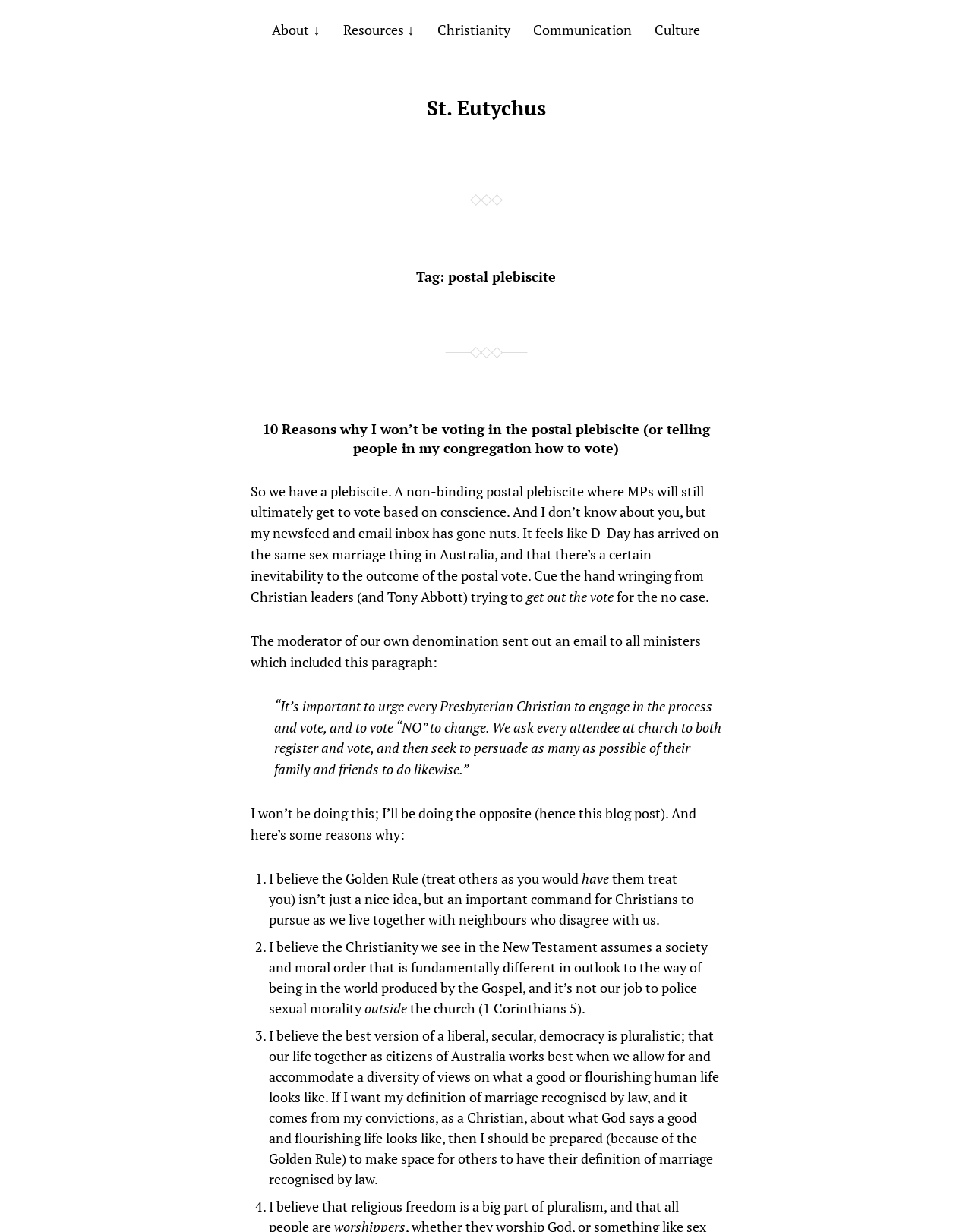Please determine the bounding box coordinates for the element with the description: "St. Eutychus".

[0.439, 0.076, 0.561, 0.099]